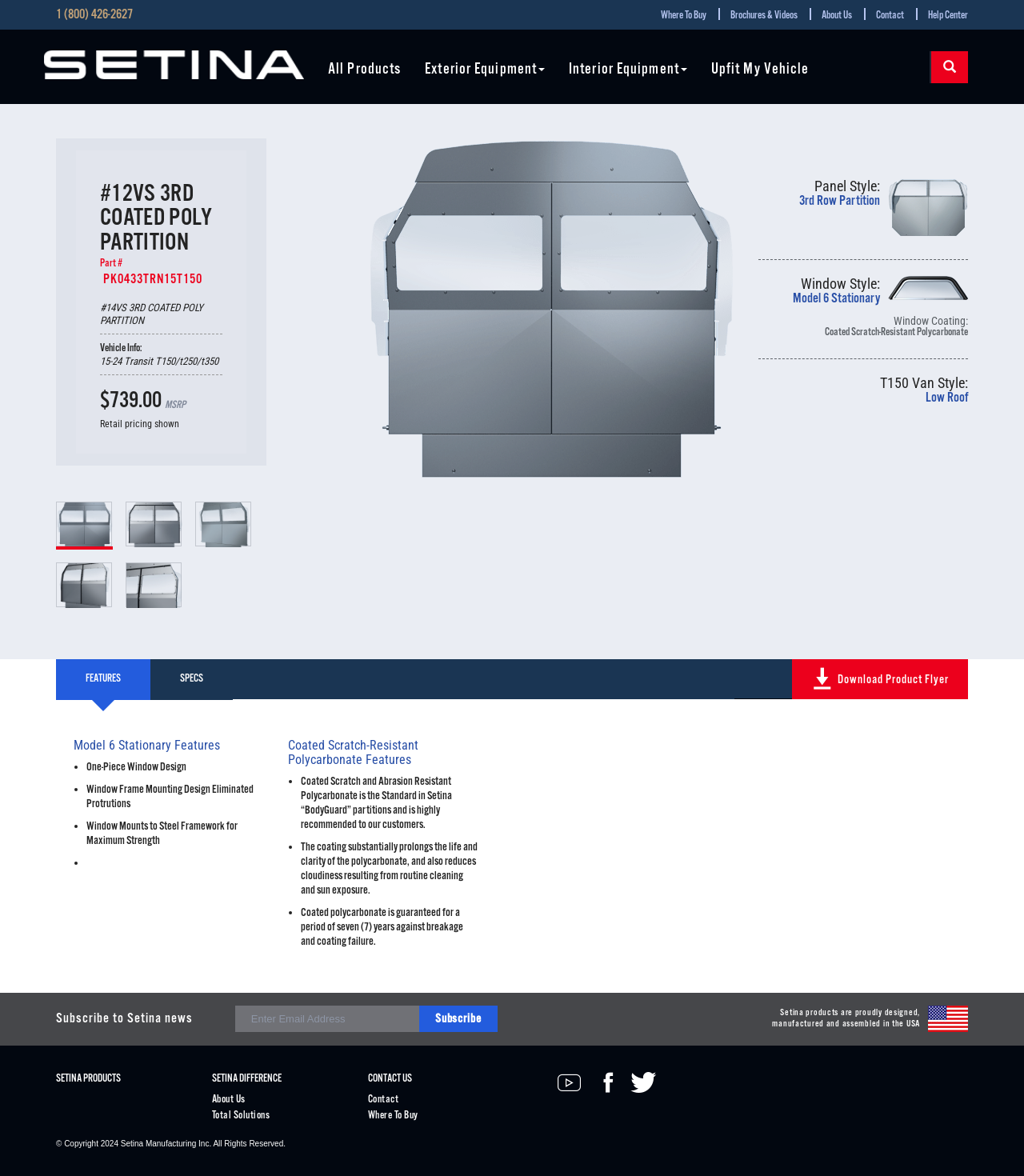Find the bounding box coordinates of the element's region that should be clicked in order to follow the given instruction: "Call the customer service". The coordinates should consist of four float numbers between 0 and 1, i.e., [left, top, right, bottom].

[0.055, 0.007, 0.13, 0.019]